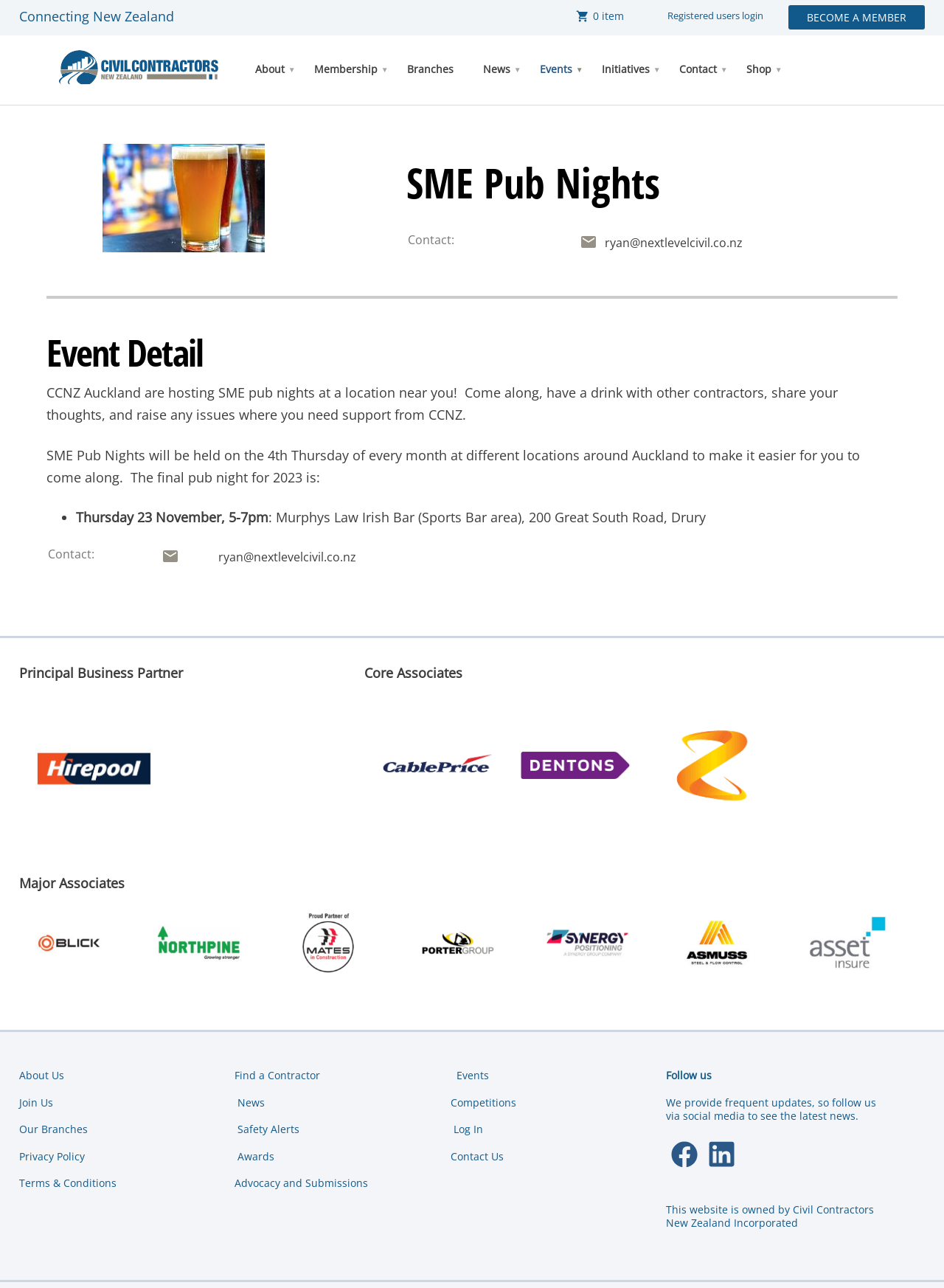Bounding box coordinates are specified in the format (top-left x, top-left y, bottom-right x, bottom-right y). All values are floating point numbers bounded between 0 and 1. Please provide the bounding box coordinate of the region this sentence describes: (410) 803-1839

None